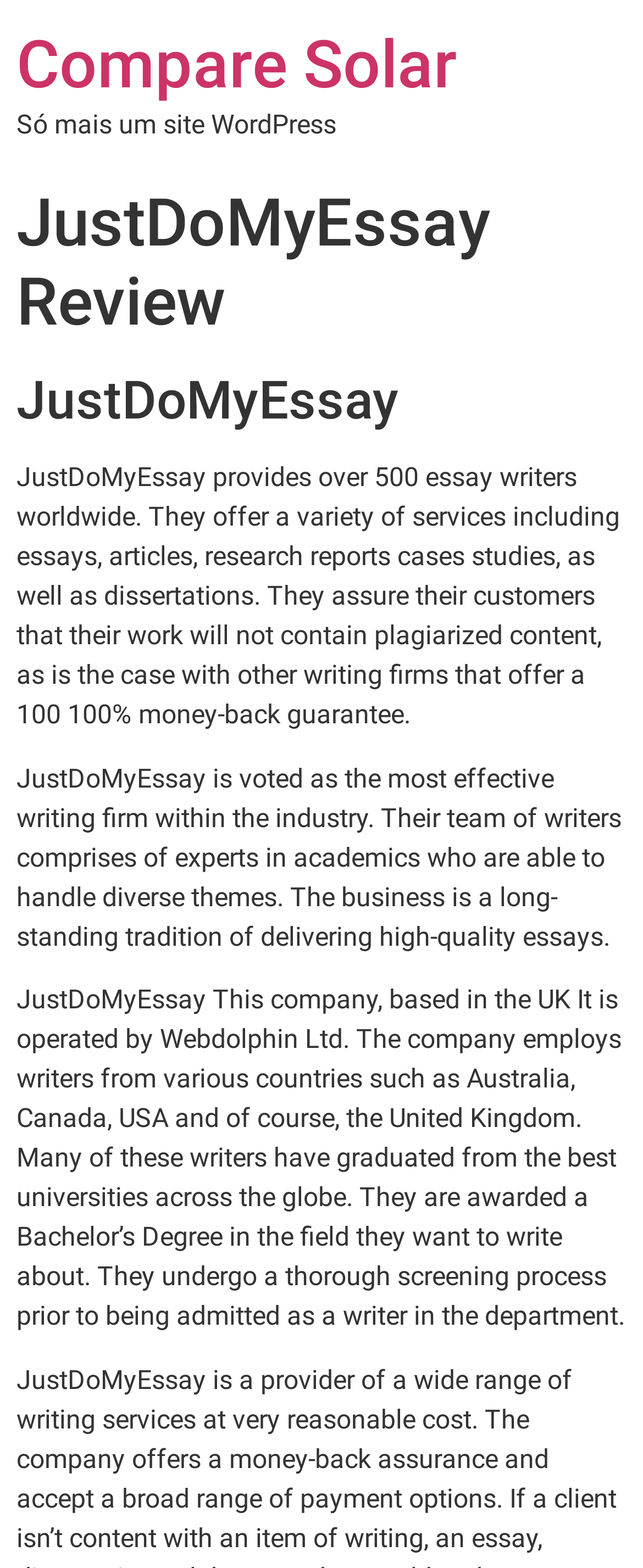Extract the bounding box coordinates for the UI element described by the text: "Compare Solar". The coordinates should be in the form of [left, top, right, bottom] with values between 0 and 1.

[0.026, 0.017, 0.71, 0.066]